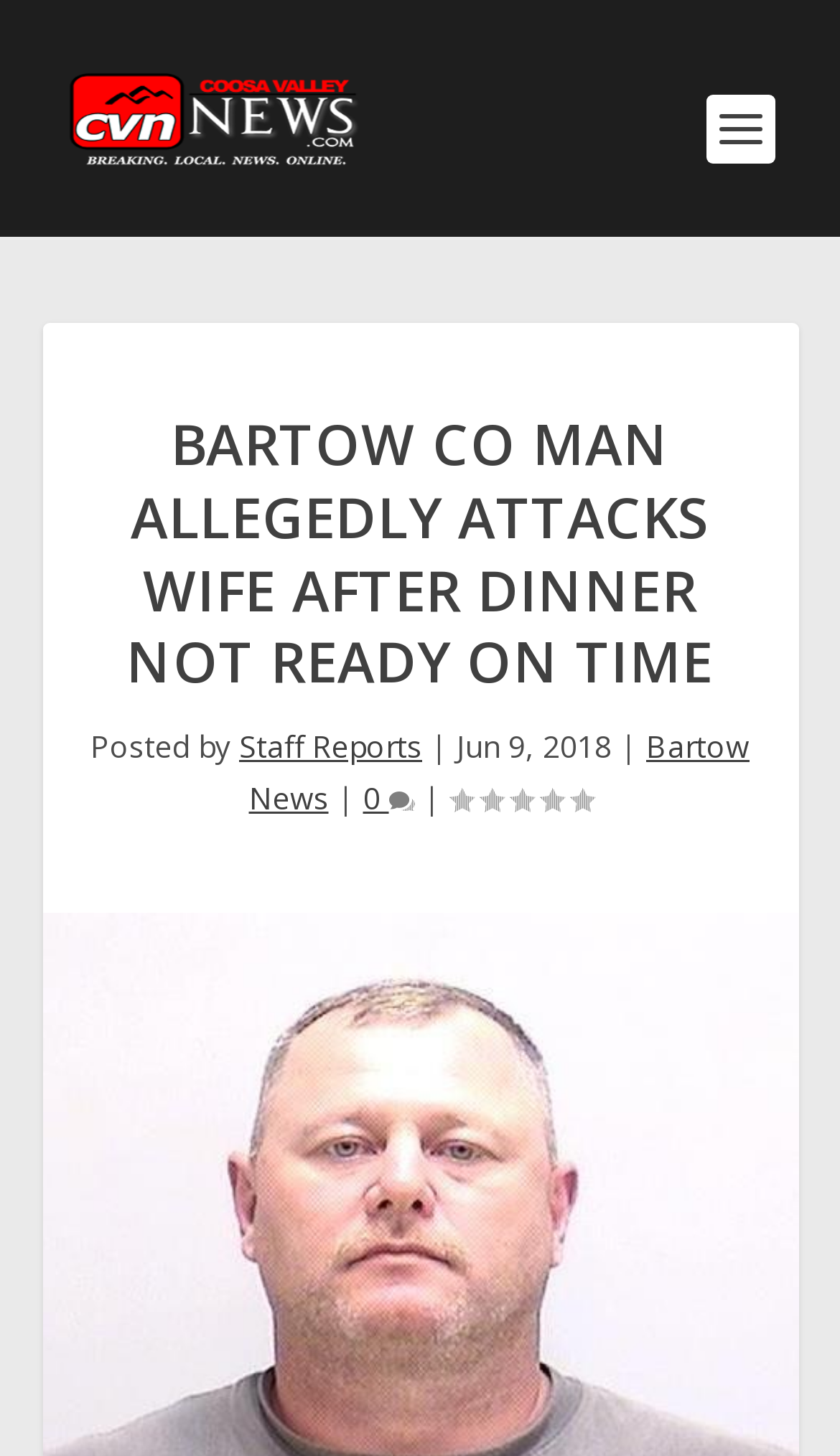Generate a thorough description of the webpage.

The webpage appears to be a news article from Coosa Valley News. At the top left of the page, there is a link to the news website, accompanied by an image with the same name. Below this, a prominent heading reads "BARTOW CO MAN ALLEGEDLY ATTACKS WIFE AFTER DINNER NOT READY ON TIME". 

Underneath the heading, there is a section with information about the article's author and publication date. The text "Posted by" is followed by a link to "Staff Reports", a vertical bar, and then the date "Jun 9, 2018". To the right of this section, there is a link to "Bartow News" and another link with a comment count, indicated by the text "0" and a comment icon. 

Next to the comment count link, there is a rating section with the text "Rating: 0.00". The article's content, which is not explicitly described in the accessibility tree, is likely to be below this section, given the typical structure of a news webpage.